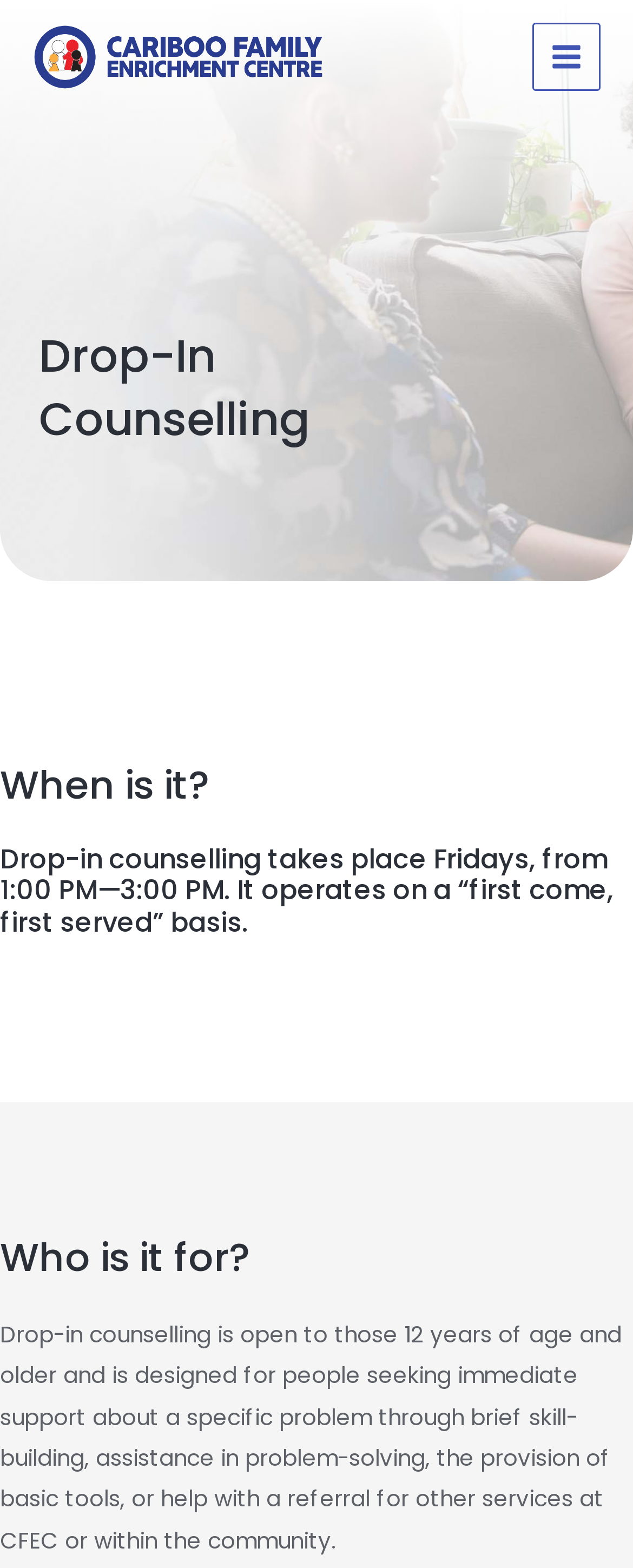What is the purpose of the drop-in counselling?
Please give a detailed answer to the question using the information shown in the image.

The purpose of the drop-in counselling is to provide immediate support about a specific problem through brief skill-building, assistance in problem-solving, the provision of basic tools, or help with a referral for other services at CFEC or within the community, as stated in the StaticText element.